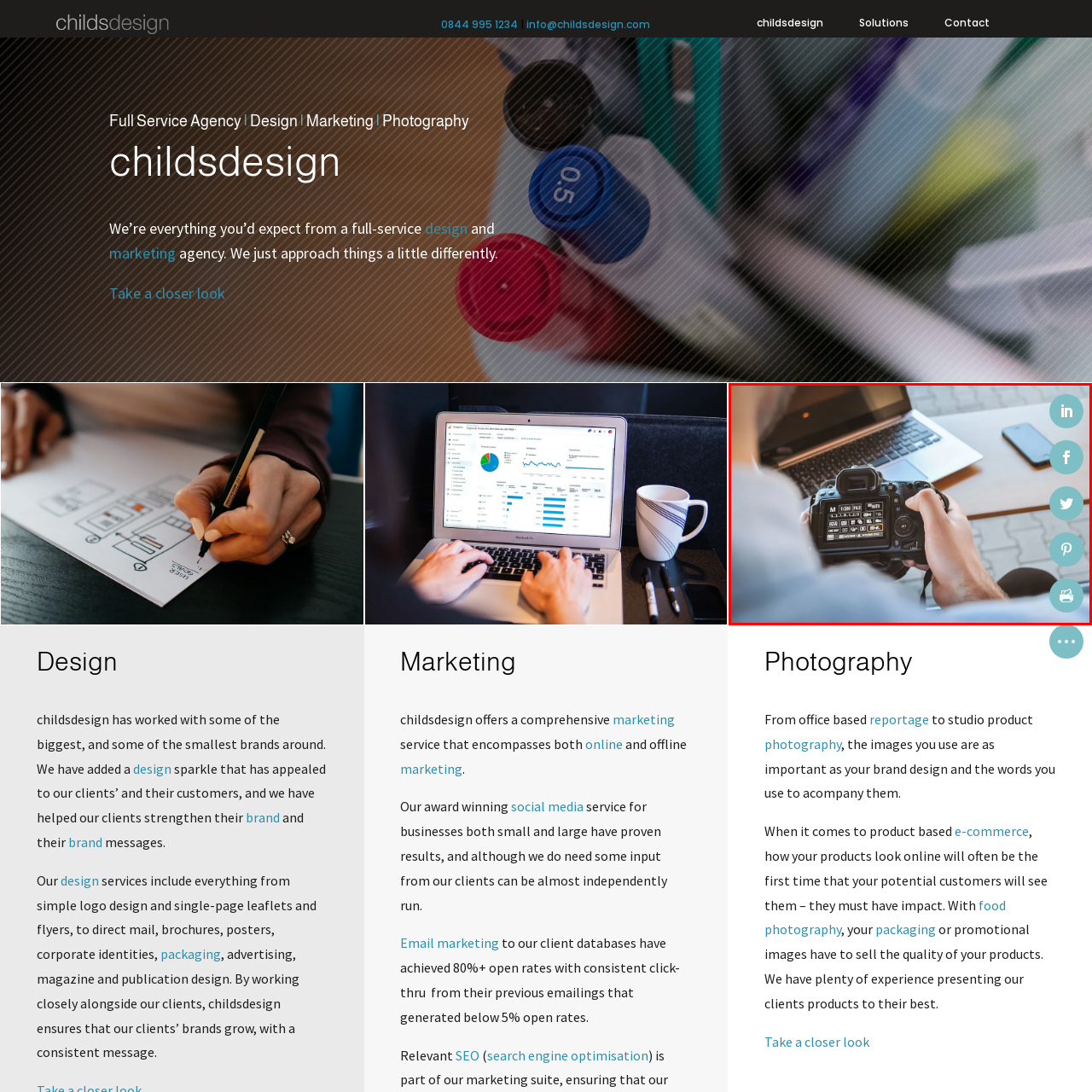What is lying next to the laptop?
Observe the image inside the red bounding box carefully and formulate a detailed answer based on what you can infer from the visual content.

According to the caption, next to the laptop lies a smartphone, which further signifies a modern, tech-savvy environment.